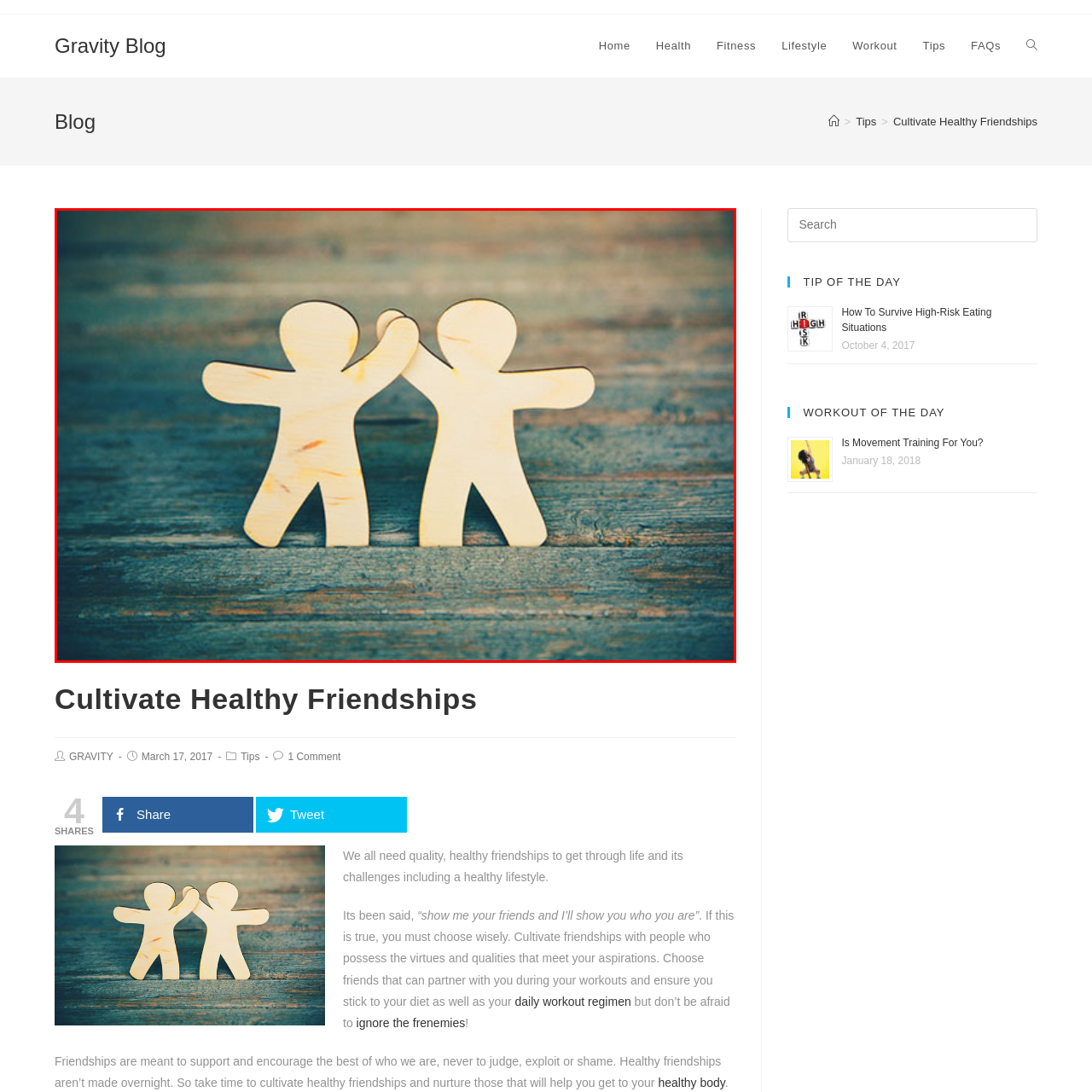What is the tone of the wood?
Please analyze the image within the red bounding box and offer a comprehensive answer to the question.

The caption describes the tone of the wood as warm, which contrasts beautifully with the rustic wooden background, enhancing the themes of warmth and collaboration.